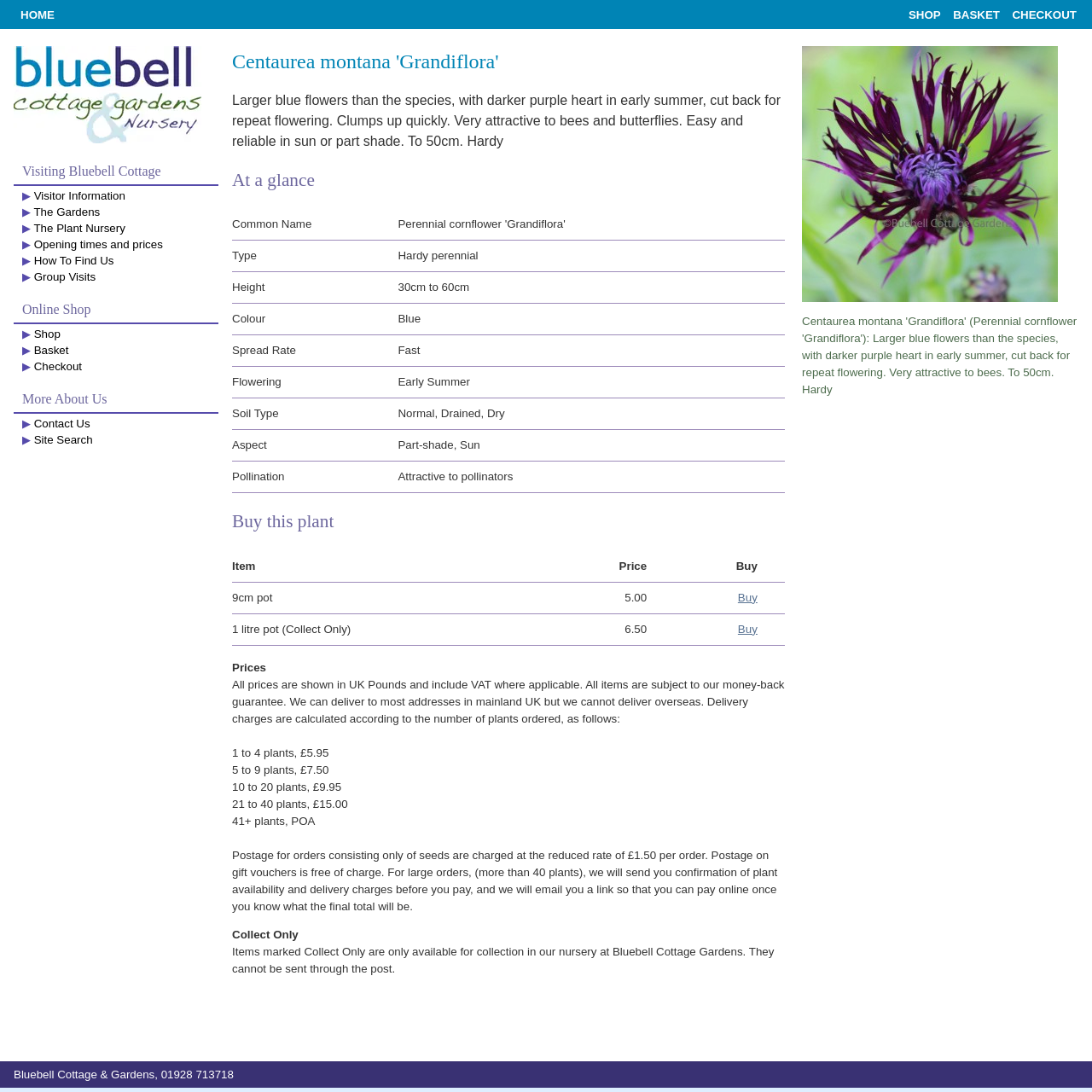What is the aspect required for the plant?
Provide an in-depth and detailed explanation in response to the question.

The aspect required for the plant can be found in the table 'At a glance' where it is mentioned as 'Aspect' with a value of 'Part-shade, Sun'.